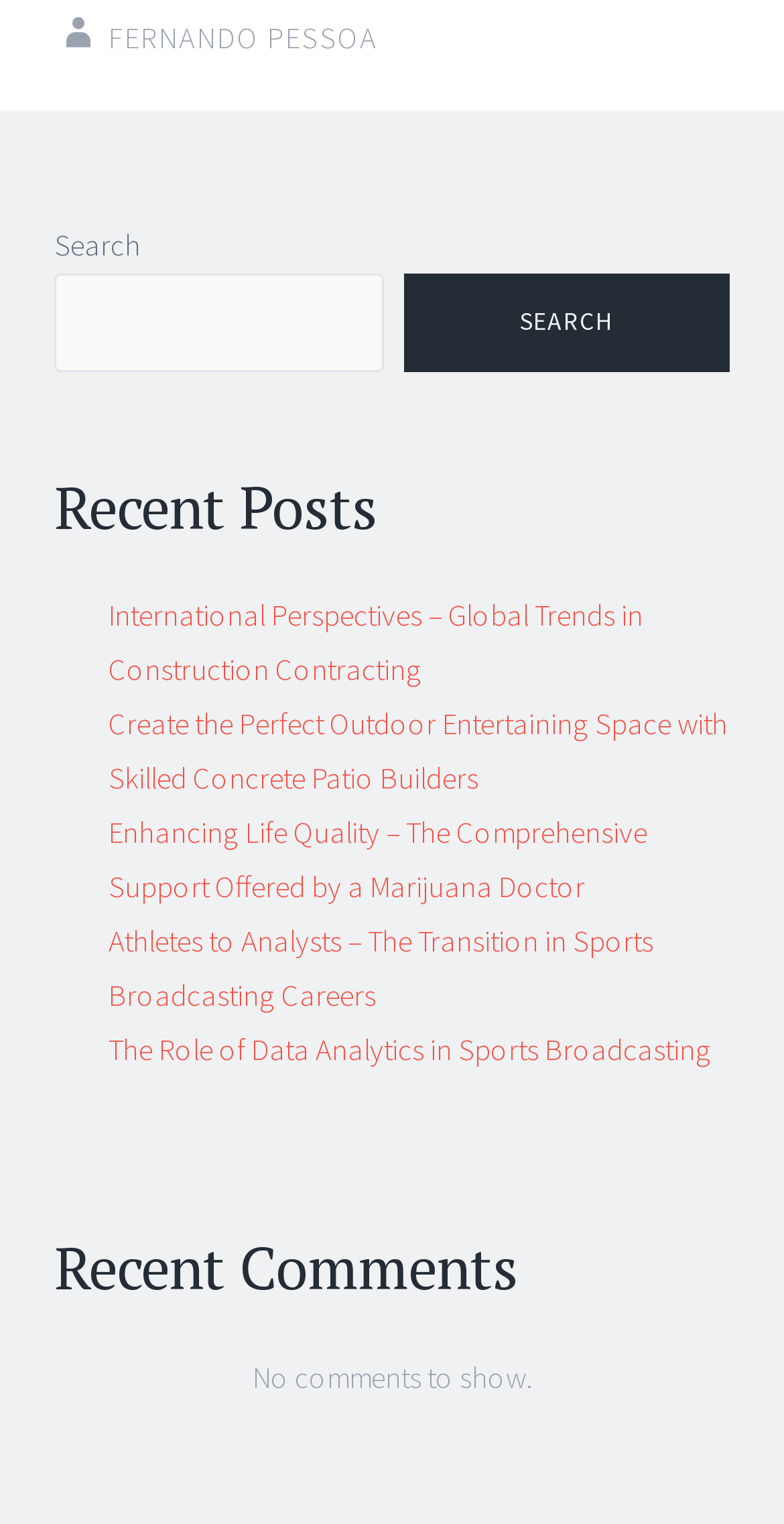Please identify the bounding box coordinates of the element I should click to complete this instruction: 'click on Recent Posts'. The coordinates should be given as four float numbers between 0 and 1, like this: [left, top, right, bottom].

[0.069, 0.316, 0.931, 0.352]